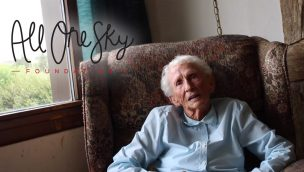Explain what is happening in the image with as much detail as possible.

The image features an elderly woman seated in a cozy armchair, her expression one of contemplation or reminiscence. The background displays a softly lit room, suggesting a warm and homey atmosphere. To the left, there is a stylized logo and name, "All One Sky Foundation," indicating that the image is likely associated with a program related to the foundation, which focuses on providing essential upgrades and support for seniors’ homes. This visually poignant moment captures the essence of community and care, suggesting the foundation’s mission to enhance the lives of seniors by showcasing their stories and experiences.